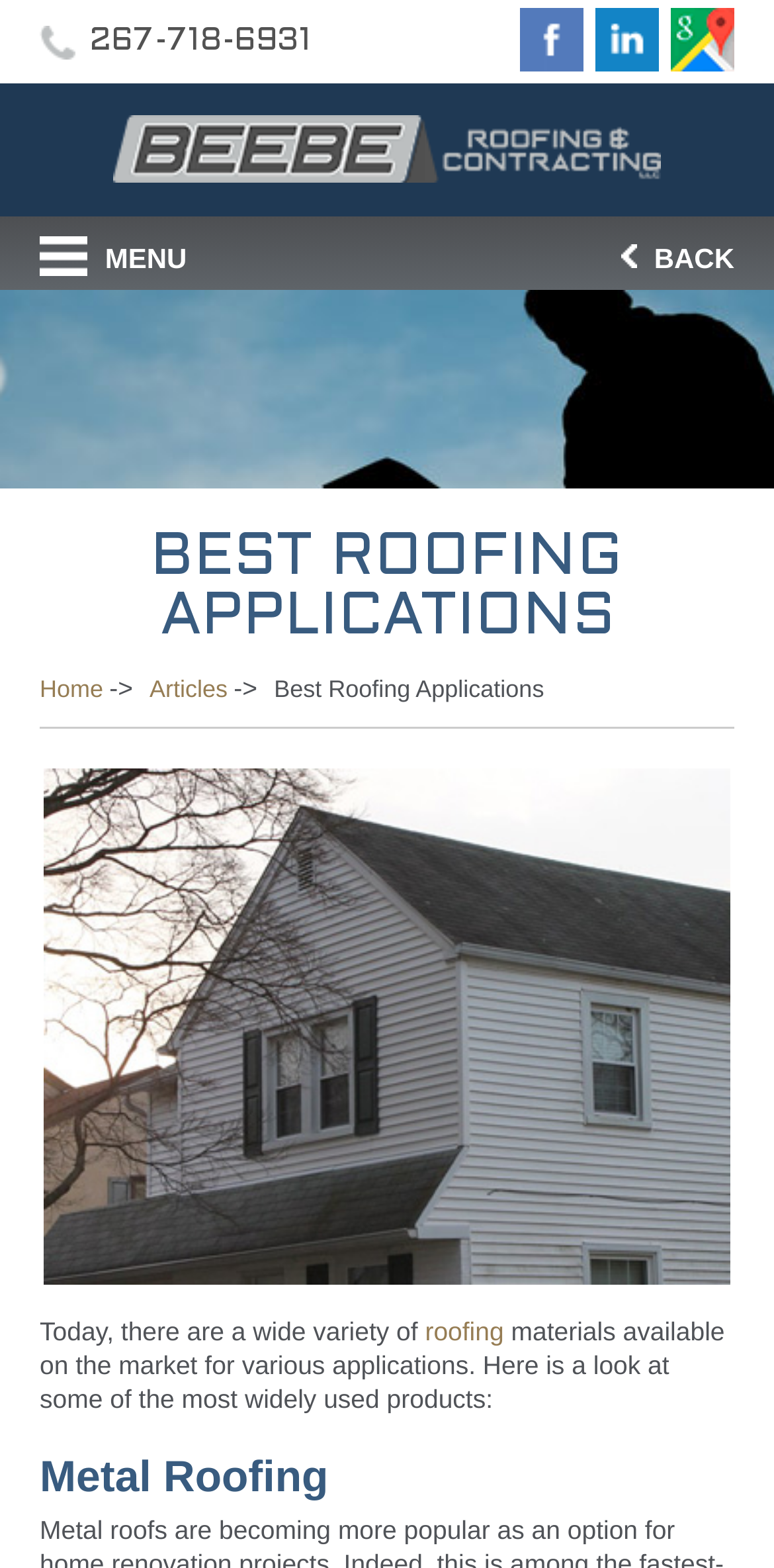Extract the primary header of the webpage and generate its text.

BEST ROOFING APPLICATIONS